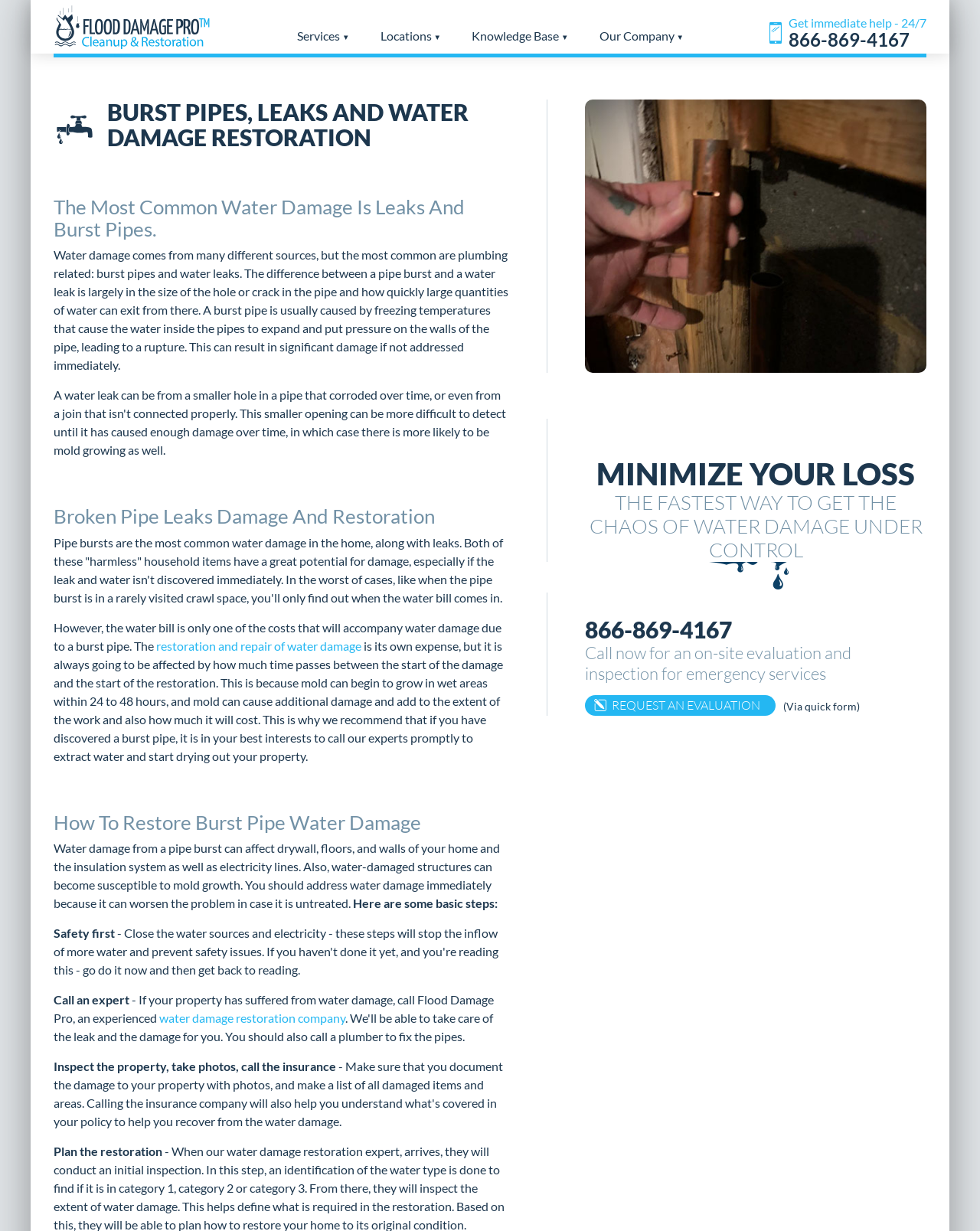What is the text of the webpage's headline?

BURST PIPES, LEAKS AND WATER DAMAGE RESTORATION